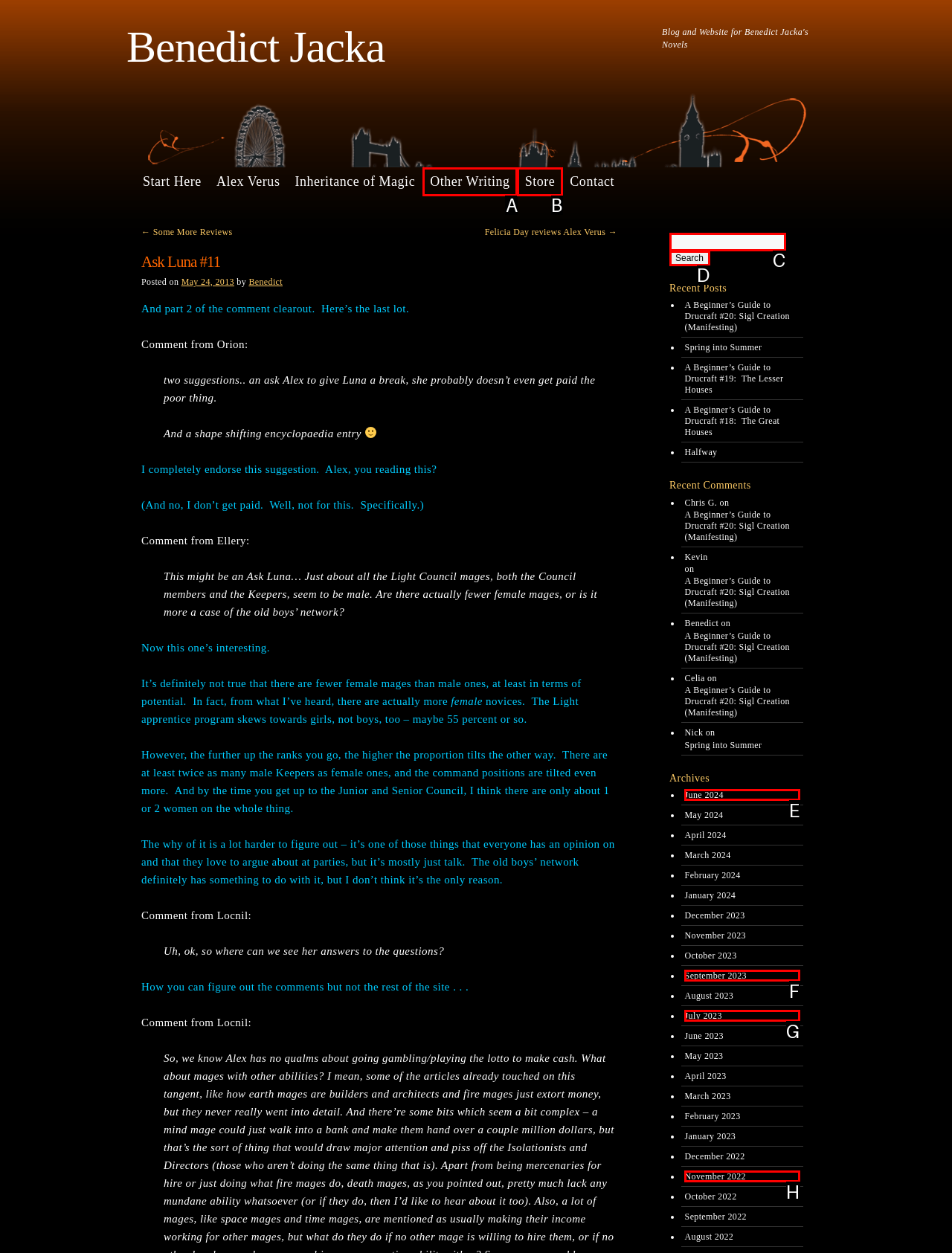Select the correct option from the given choices to perform this task: View the archives for June 2024. Provide the letter of that option.

E